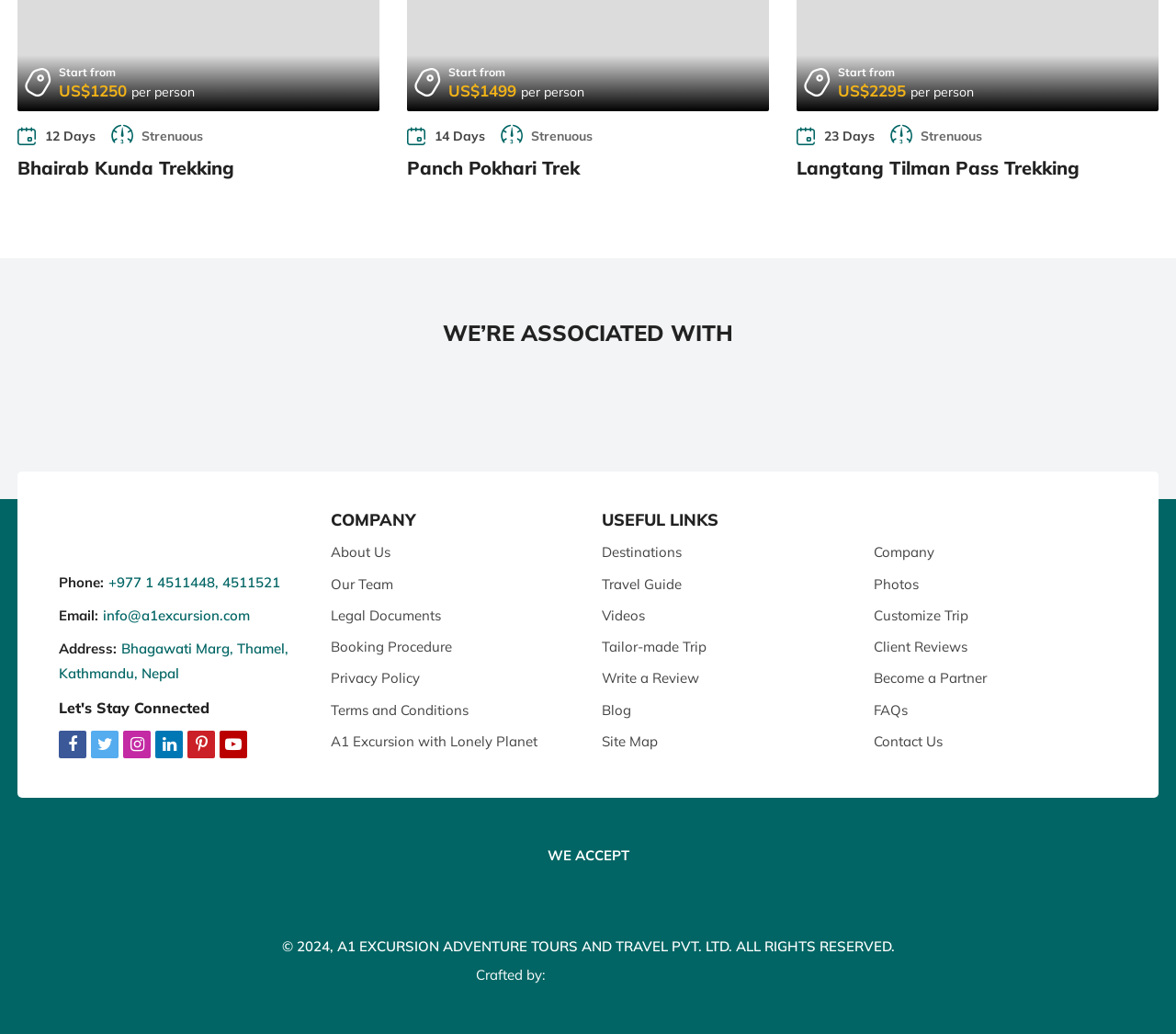What is the price of Bhairab Kunda Trekking?
Give a single word or phrase answer based on the content of the image.

US$1250